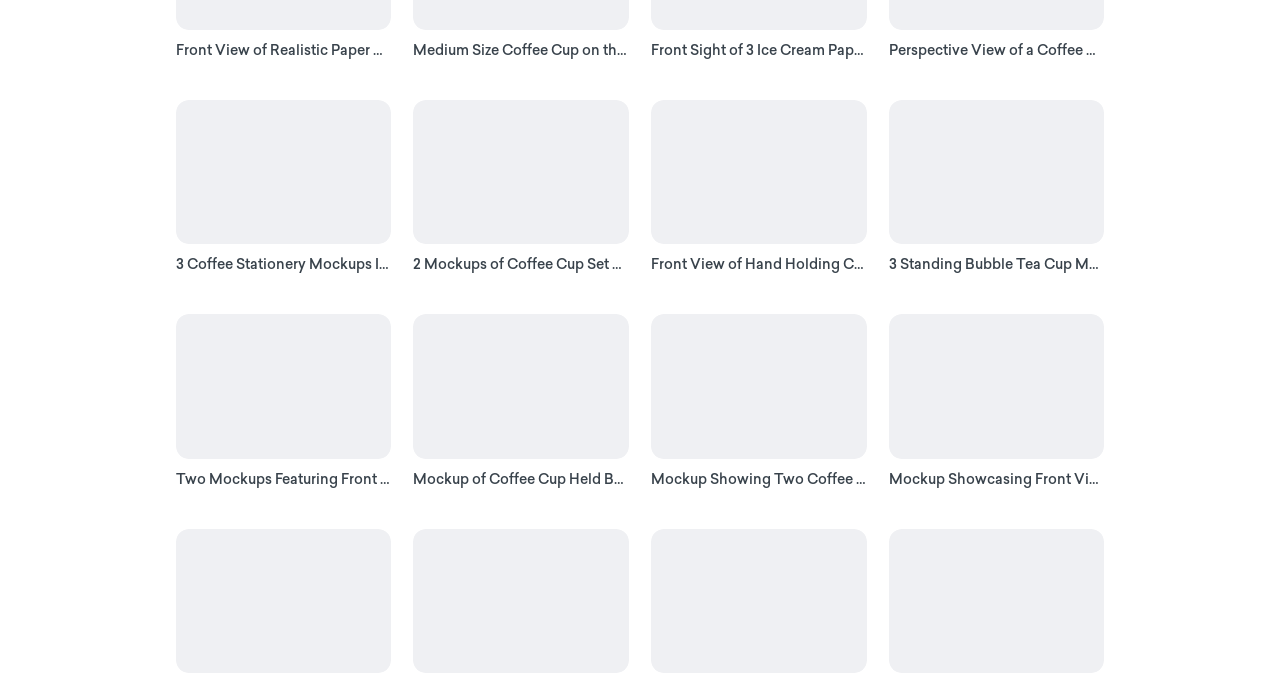What is the orientation of the coffee cups in the mockups?
Answer the question in as much detail as possible.

Most of the mockups on the webpage show the coffee cups in a front view orientation, with some exceptions showing the cups from other angles, such as the 'Perspective View of a Coffee Cup Mockup'.